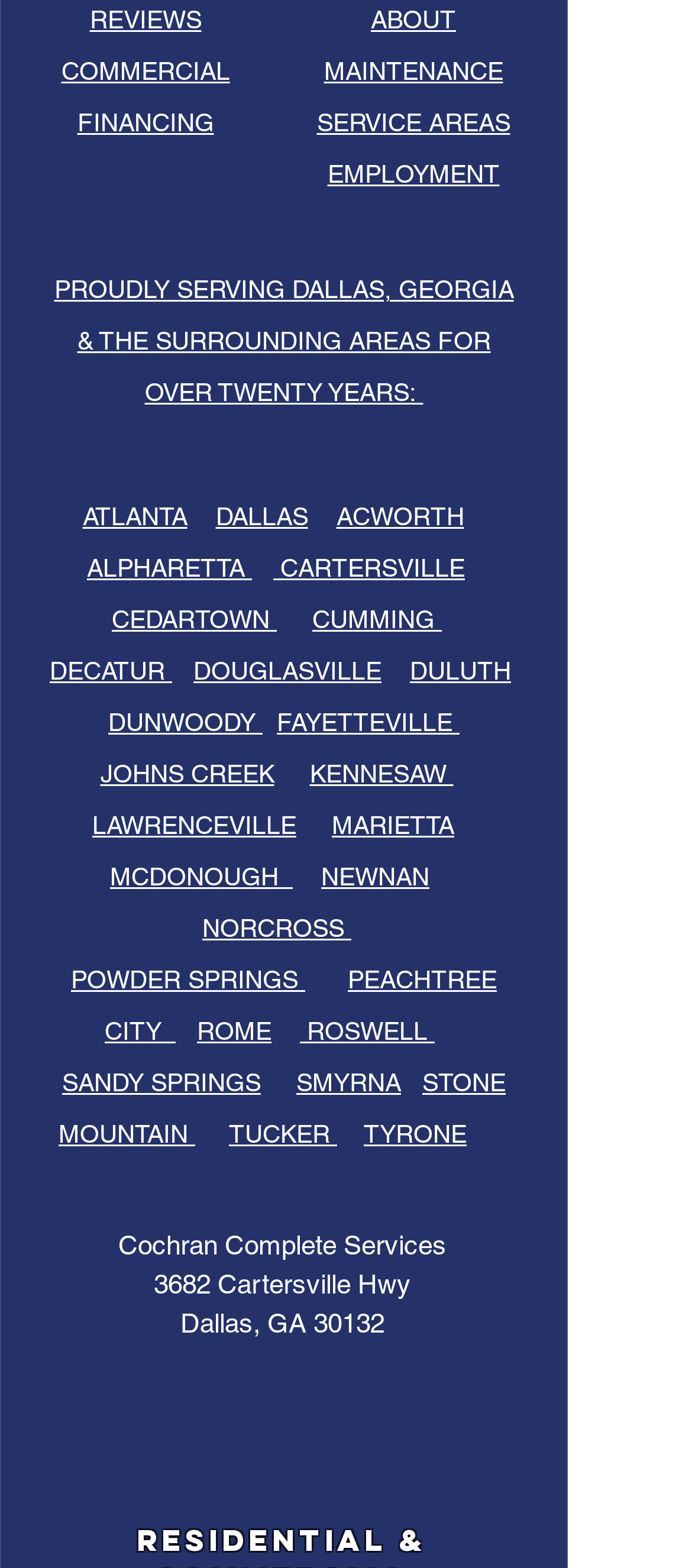What is the tagline of the company?
Please answer using one word or phrase, based on the screenshot.

Proudly serving Dallas, Georgia & the surrounding areas for over twenty years: